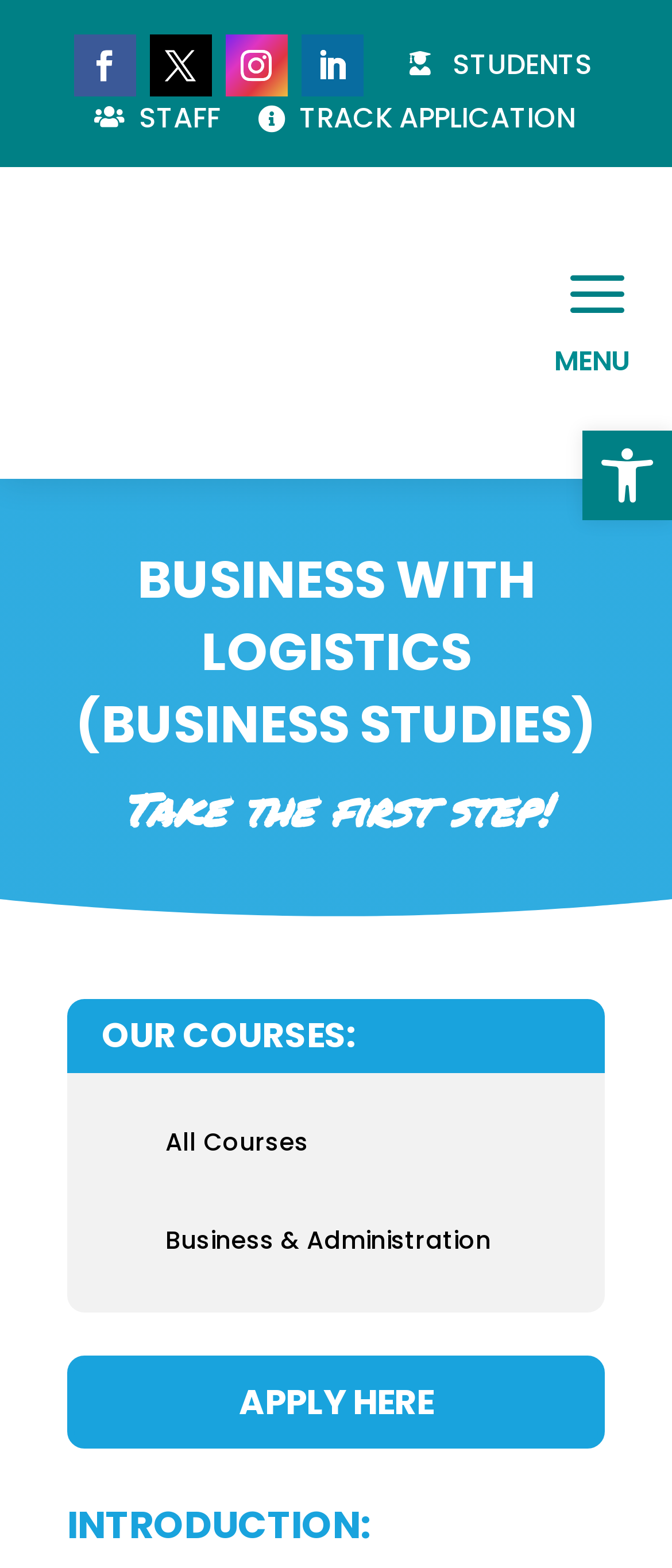Show the bounding box coordinates of the element that should be clicked to complete the task: "Click the TRACK APPLICATION link".

[0.445, 0.063, 0.855, 0.088]